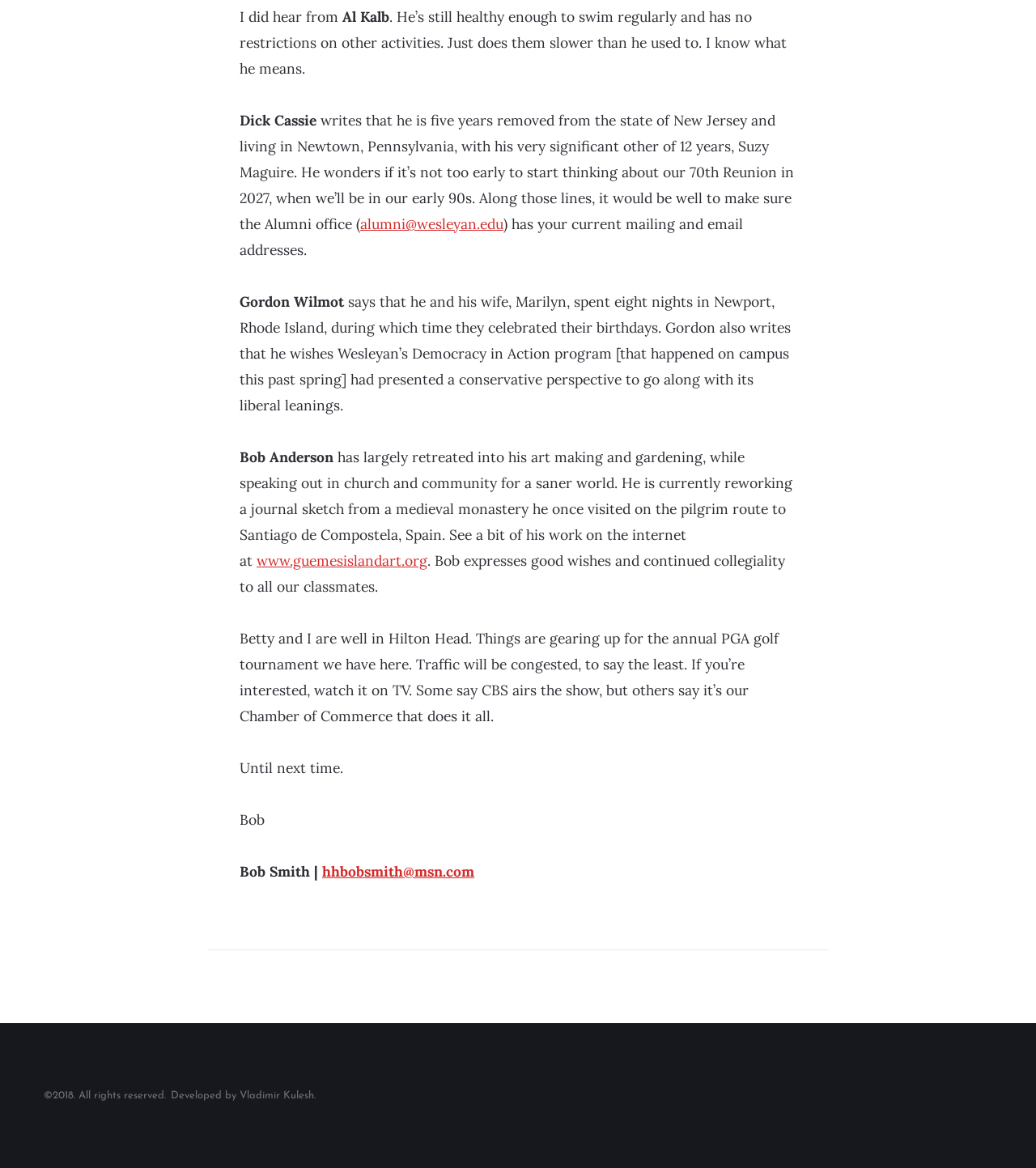Show the bounding box coordinates for the HTML element as described: "www.guemesislandart.org".

[0.248, 0.472, 0.412, 0.488]